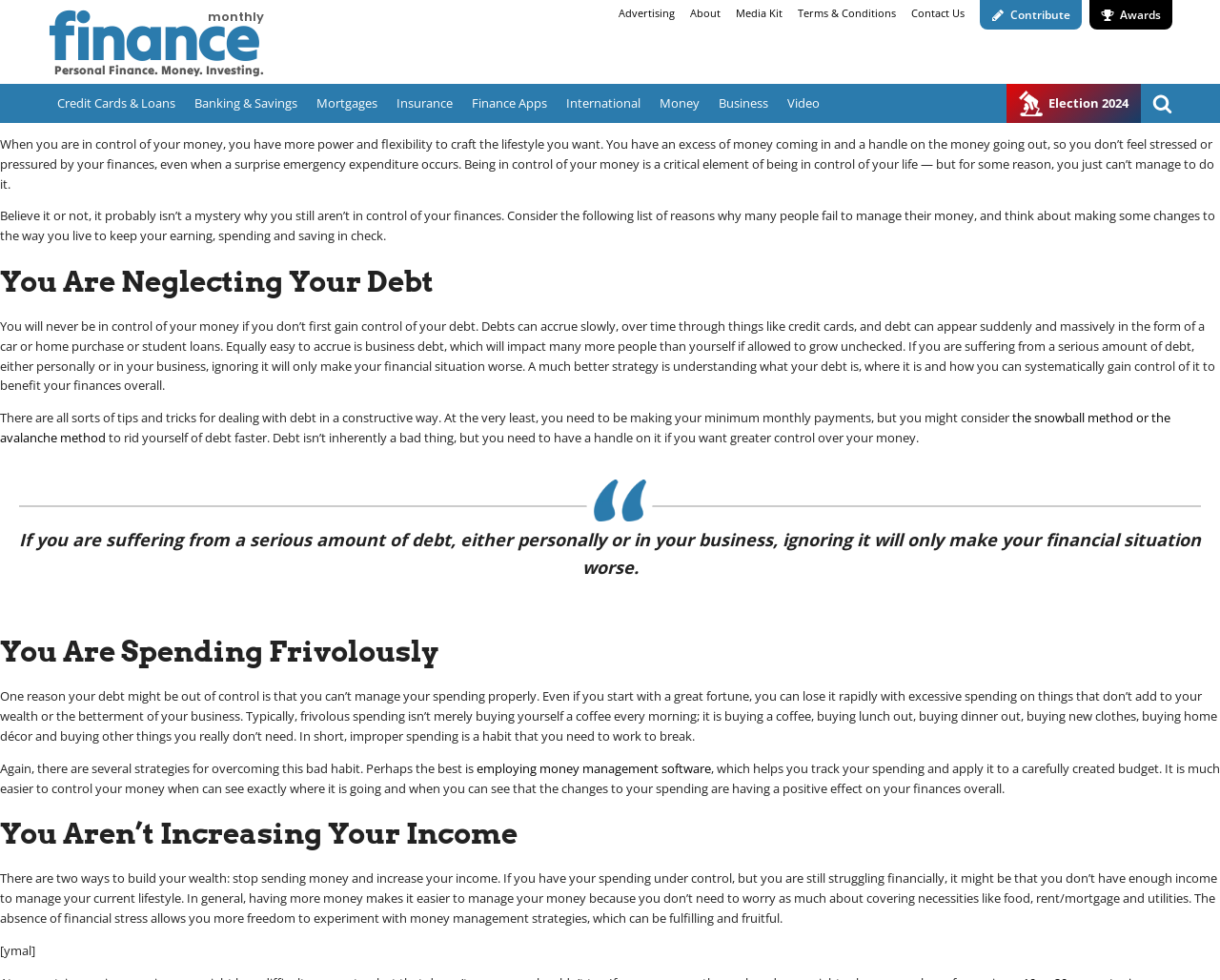Please specify the bounding box coordinates for the clickable region that will help you carry out the instruction: "Explore 'Finance Apps'".

[0.379, 0.086, 0.456, 0.126]